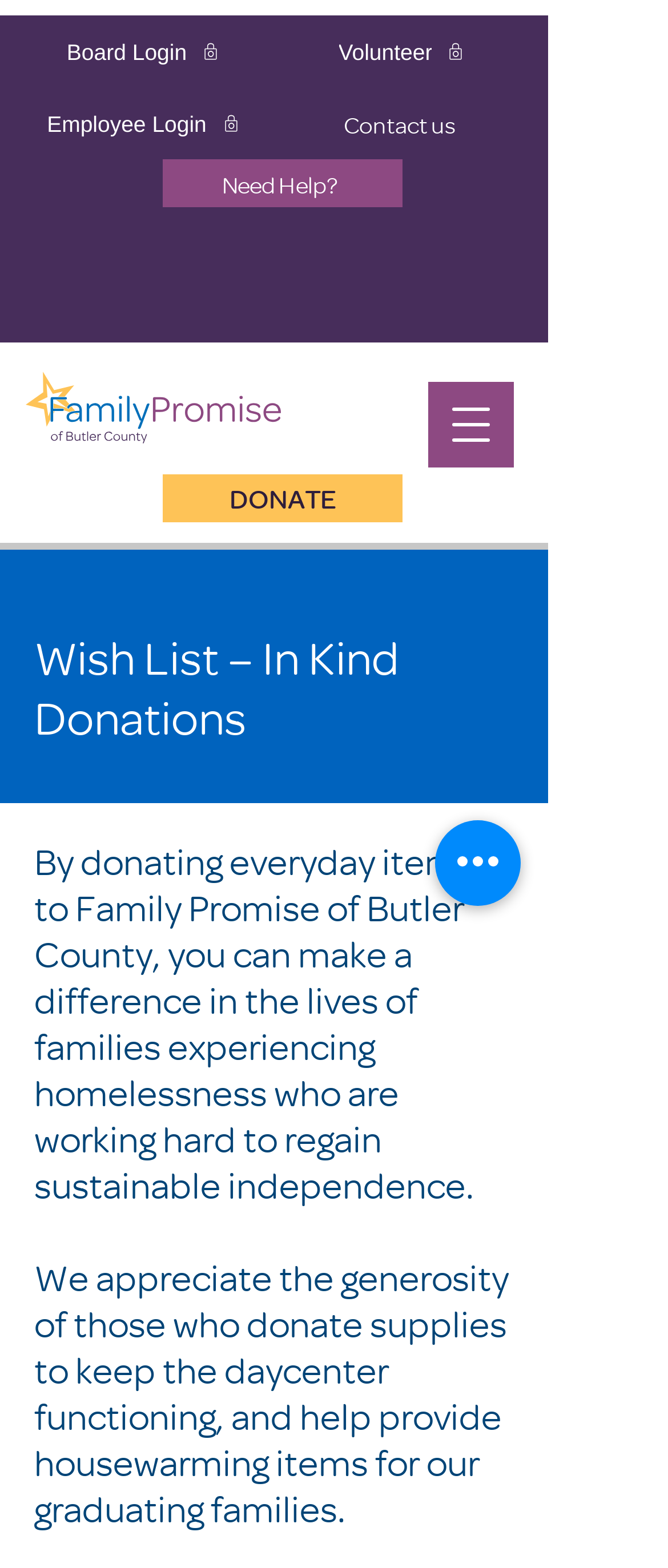What is the function of the 'Open navigation menu' button?
Using the image, respond with a single word or phrase.

To open a dialog